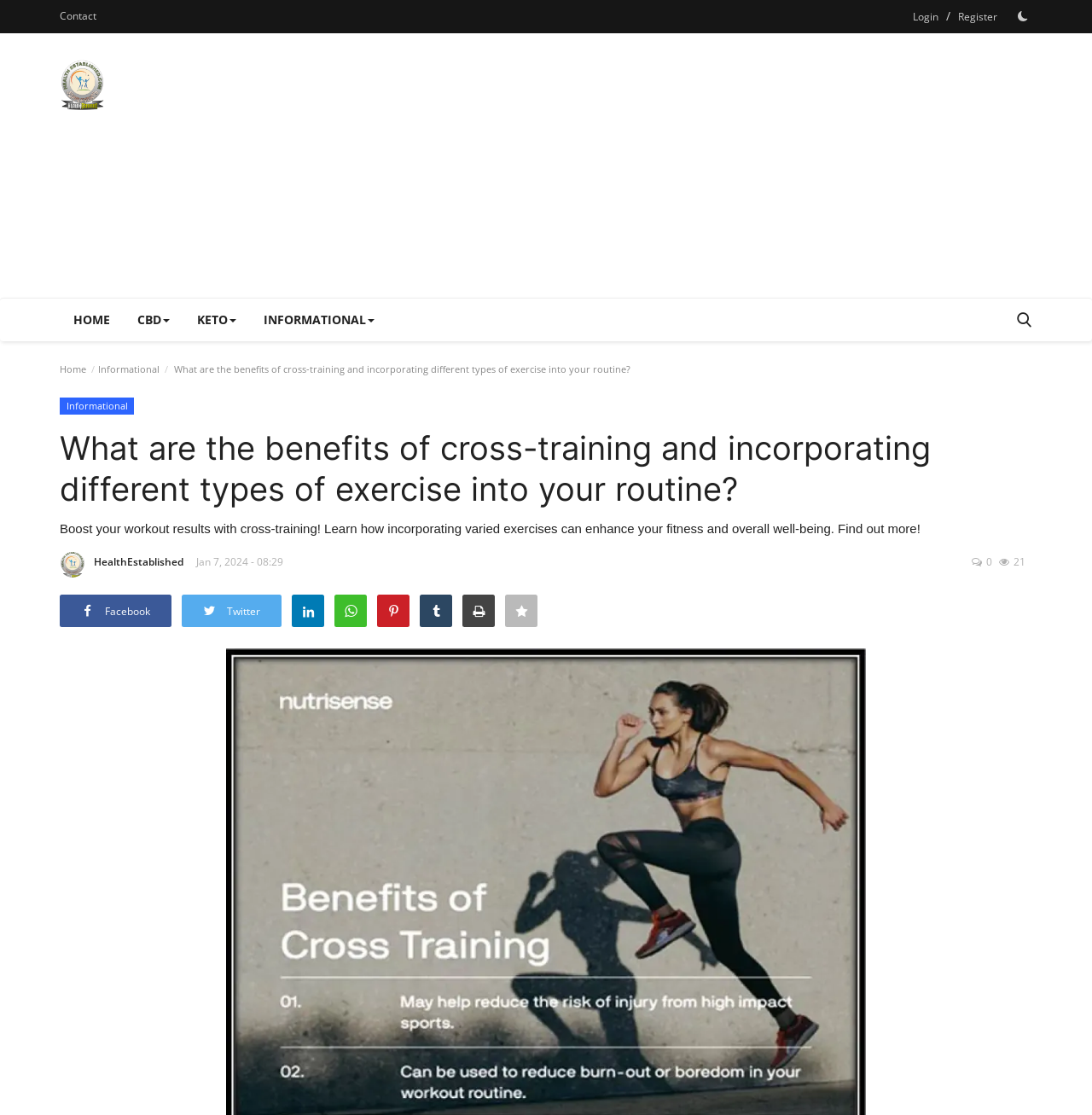Find the bounding box coordinates of the element's region that should be clicked in order to follow the given instruction: "Enter a comment". The coordinates should consist of four float numbers between 0 and 1, i.e., [left, top, right, bottom].

None